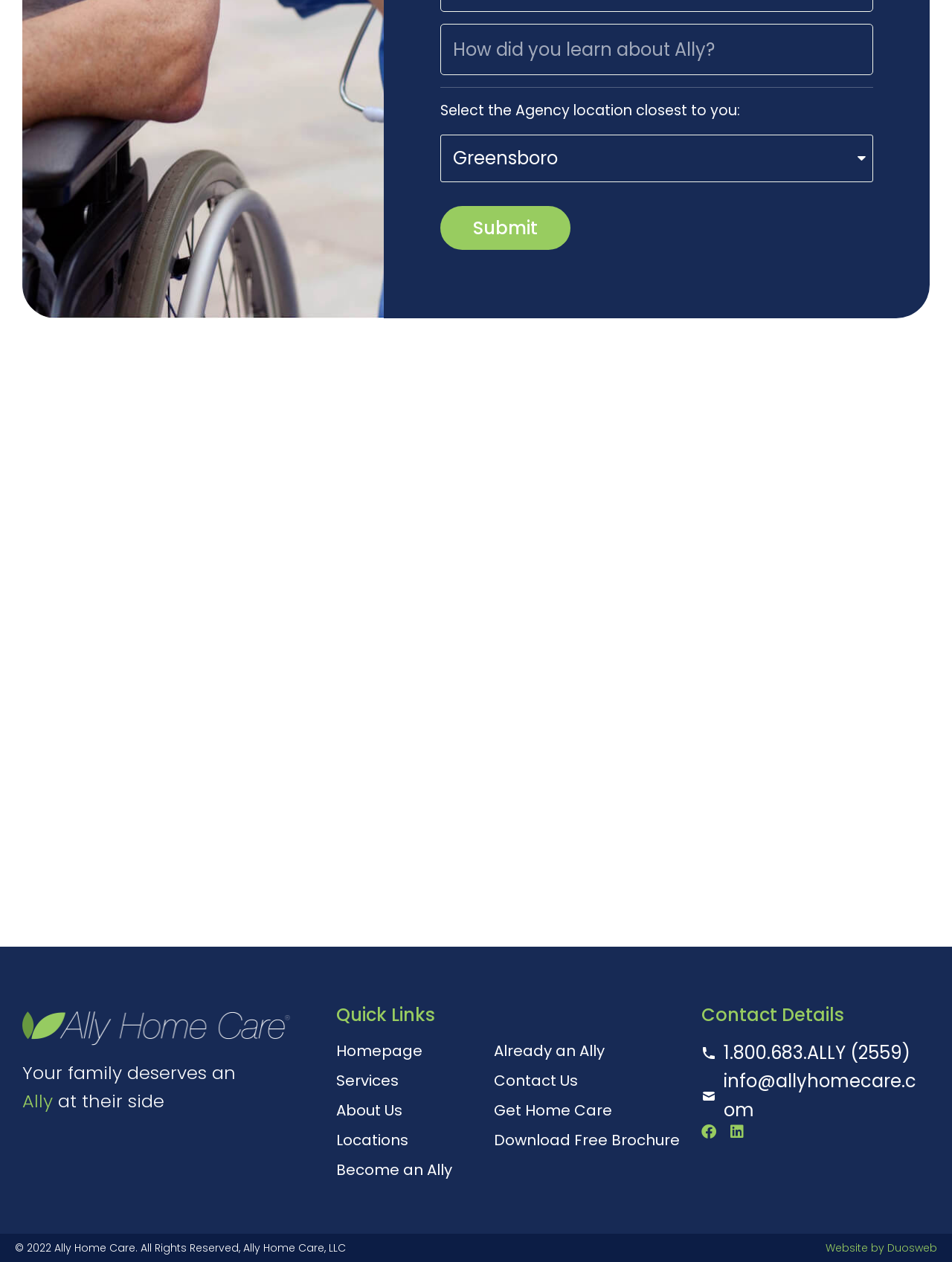How many links are there in the 'Quick Links' section?
Provide a detailed answer to the question using information from the image.

The 'Quick Links' section contains links to 'Homepage', 'Services', 'About Us', 'Locations', 'Become an Ally', and 'Contact Us', which are six links in total.